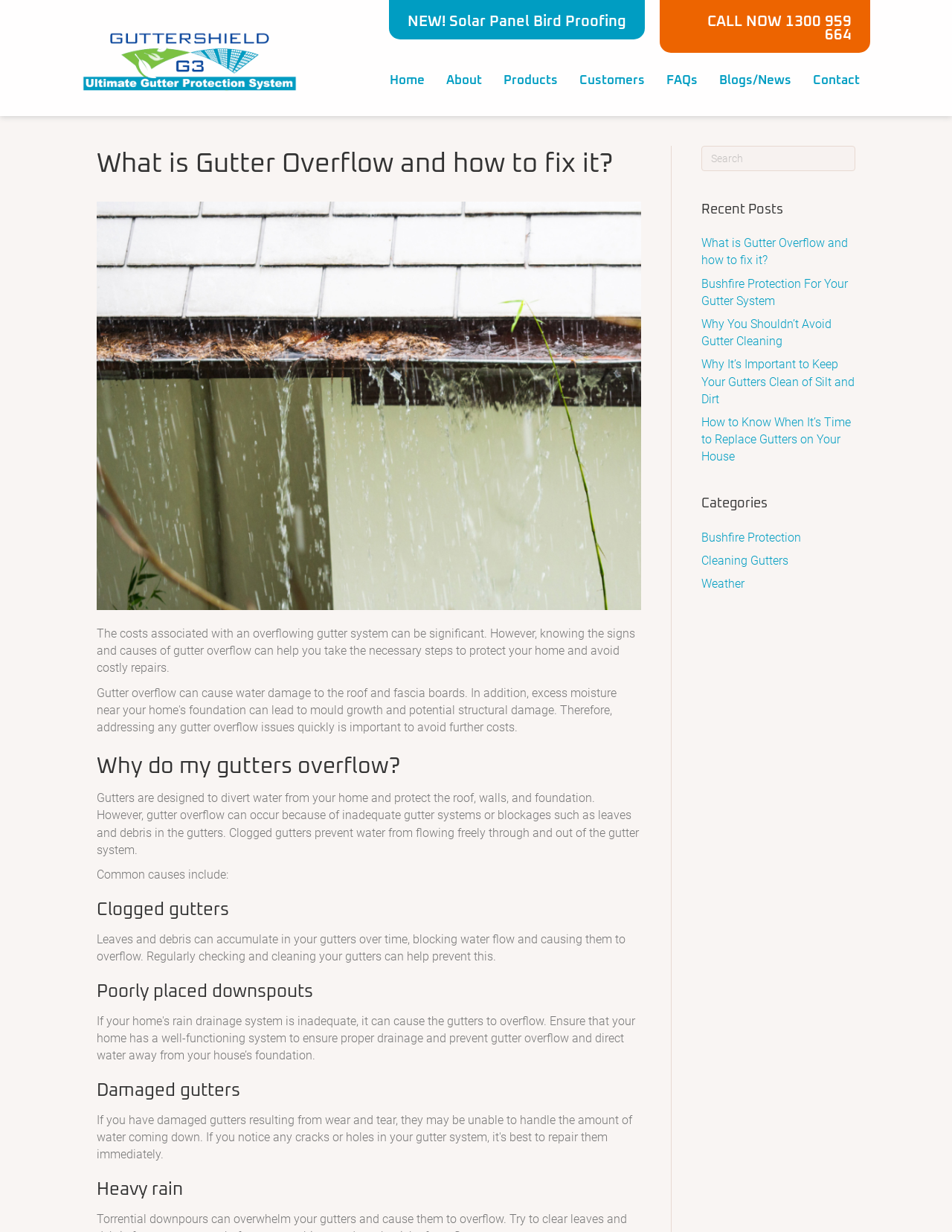Based on the element description Log in, identify the bounding box of the UI element in the given webpage screenshot. The coordinates should be in the format (top-left x, top-left y, bottom-right x, bottom-right y) and must be between 0 and 1.

None